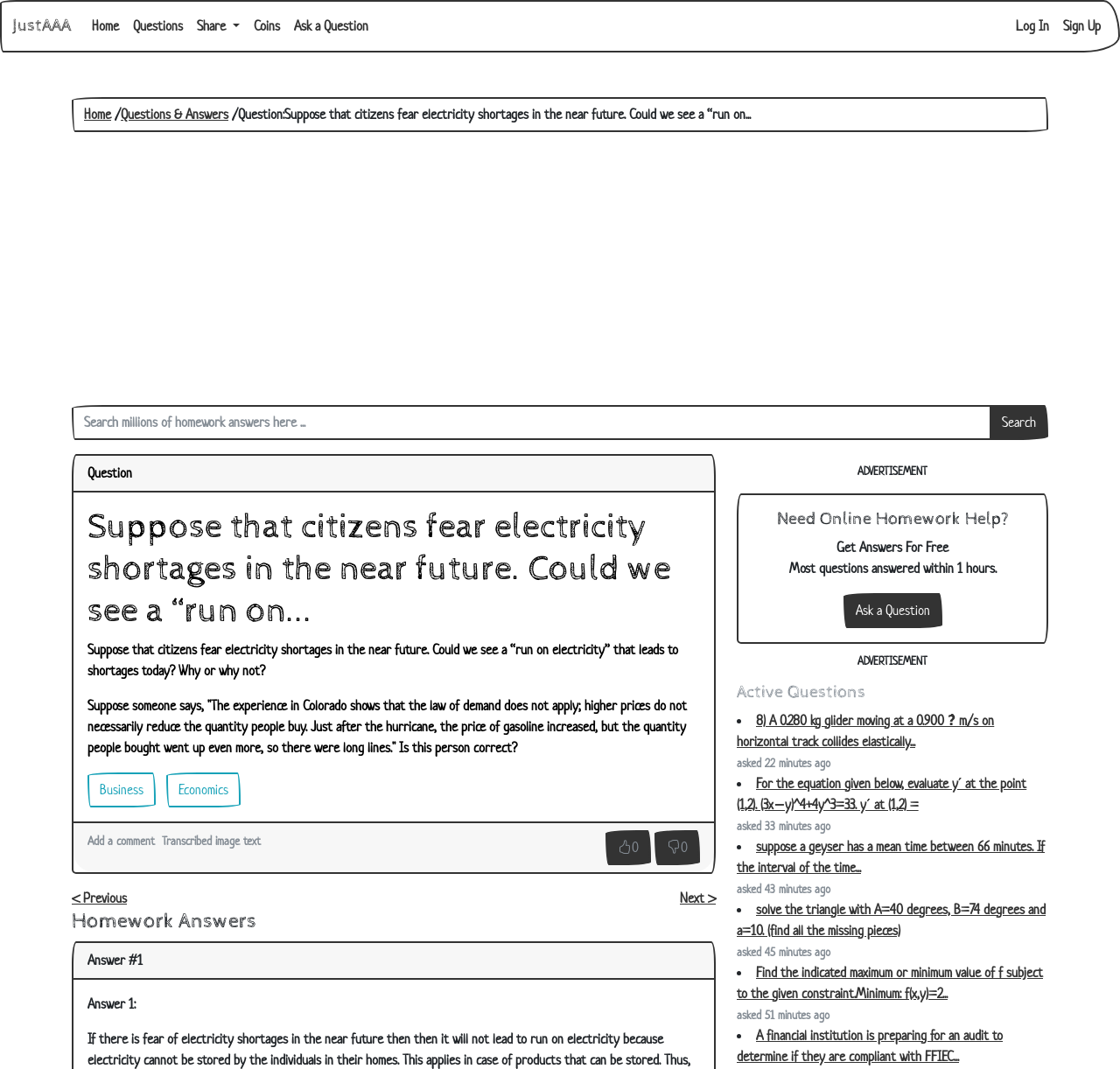What is the purpose of the 'Search' button on this webpage?
Based on the image, respond with a single word or phrase.

To search millions of homework answers